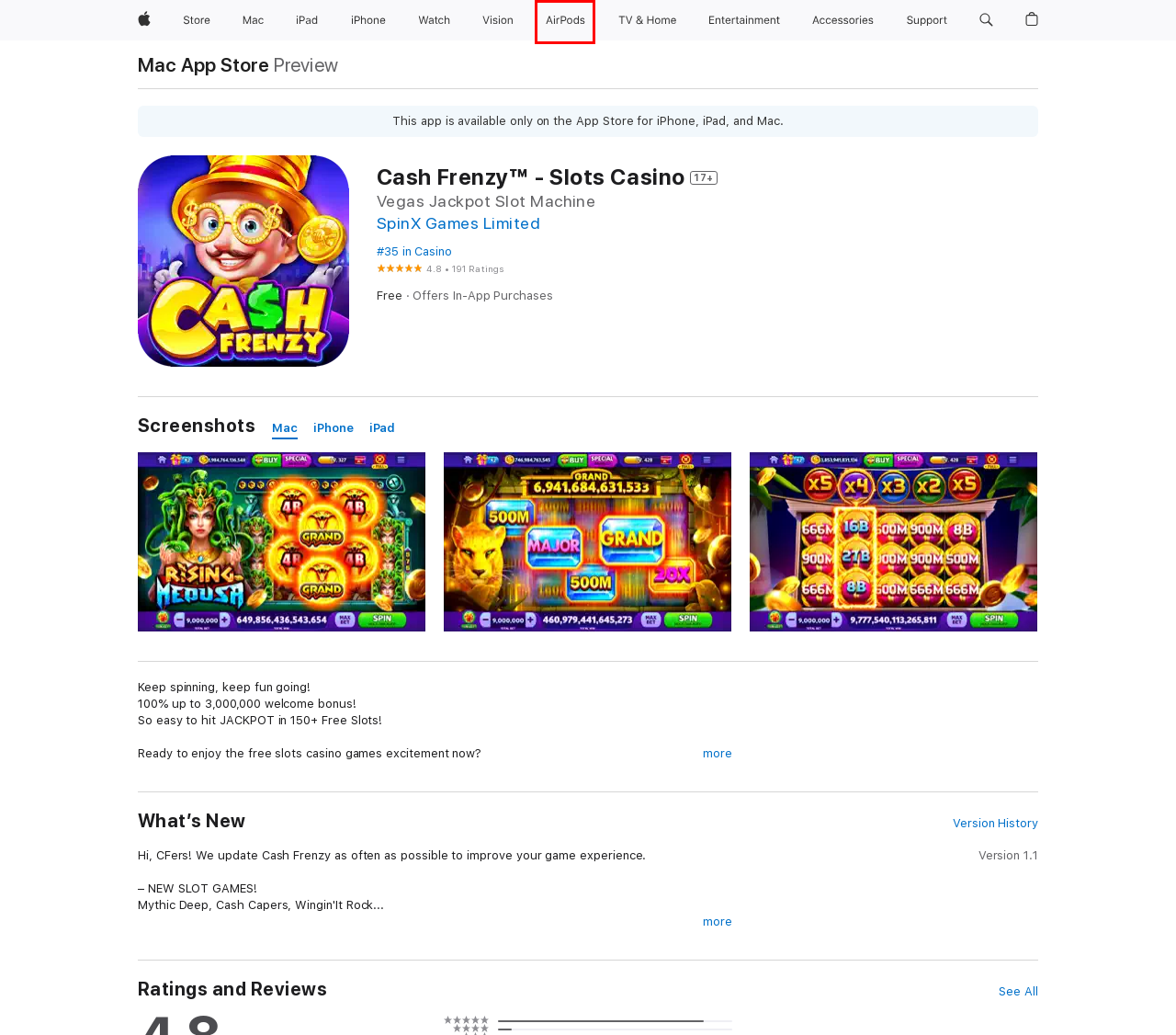Evaluate the webpage screenshot and identify the element within the red bounding box. Select the webpage description that best fits the new webpage after clicking the highlighted element. Here are the candidates:
A. Apple Store Online - Apple
B. AirPods - Apple
C. Mac - Apple
D. Apple
E. Official Apple Support
F. ‎Cash Frenzy™ - Slots Casino on the App Store
G. iPhone - Apple
H. macOS Sonoma - Apple

B